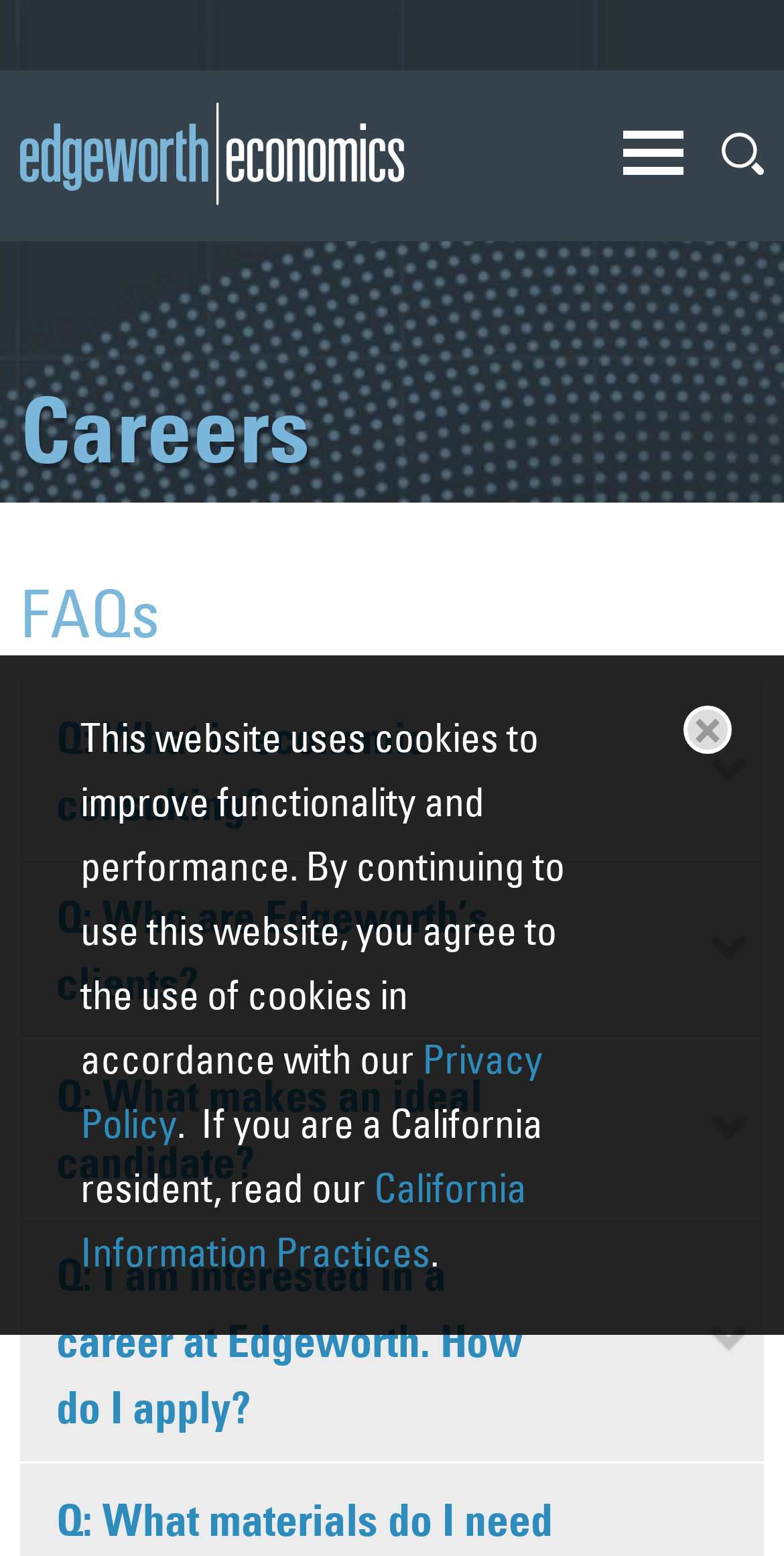Identify the bounding box coordinates of the element to click to follow this instruction: 'go to Edgeworth Economics homepage'. Ensure the coordinates are four float values between 0 and 1, provided as [left, top, right, bottom].

[0.026, 0.045, 0.516, 0.155]